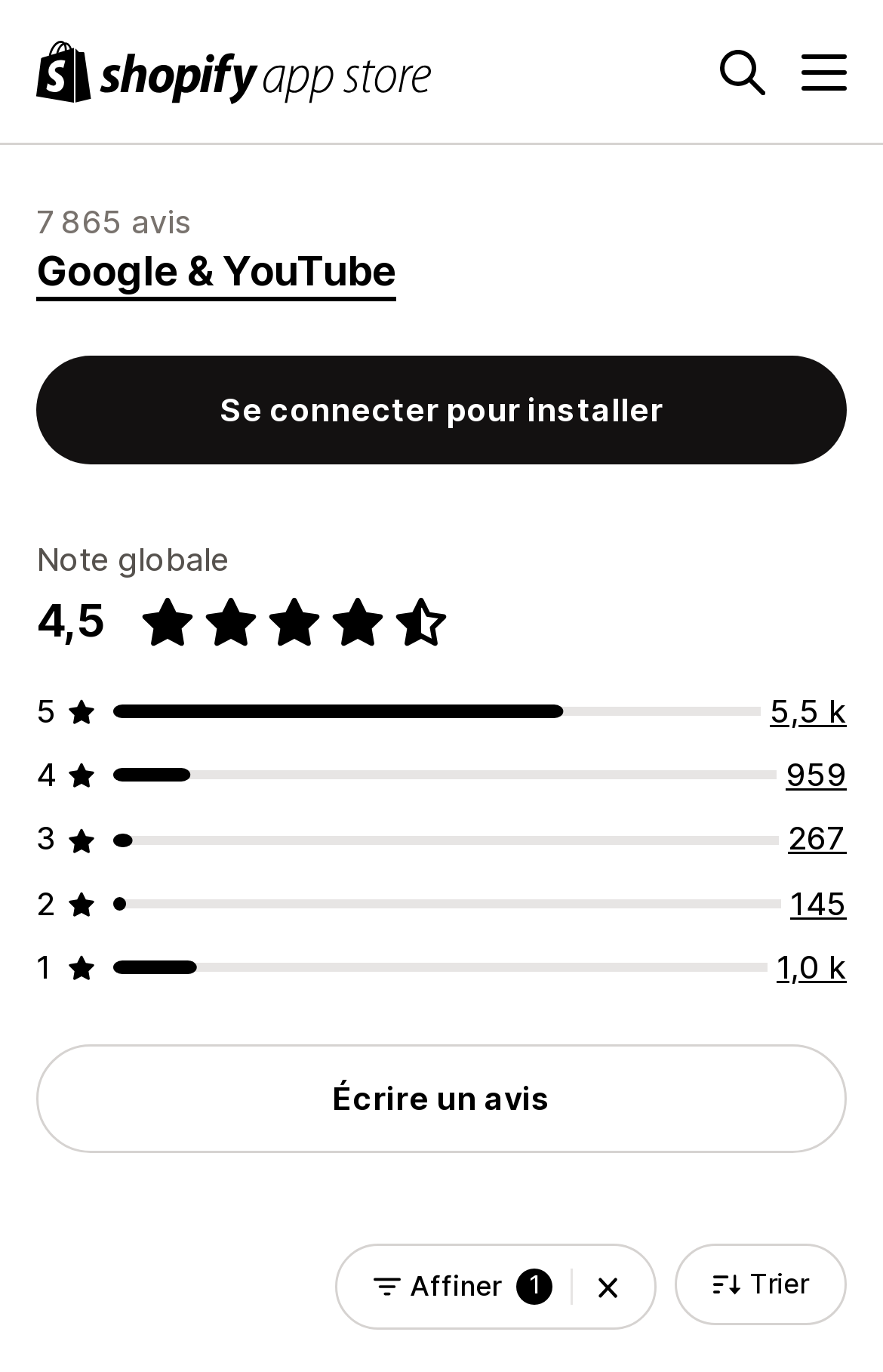Give a complete and precise description of the webpage's appearance.

This webpage is about the Google & YouTube app on Shopify, specifically its page on the Shopify App Store. At the top left, there is a Shopify App Store logo, which is an image. Next to it, there is a search button with a magnifying glass icon. On the top right, there is a menu button.

Below the logo, there is a heading that reads "Google & YouTube" with a rating of 4.5 stars out of 5, accompanied by a note that says "Note globale". There is also a button to log in to install the app.

The page displays various statistics about the app, including the total number of reviews, which is 7,865. There are also links to view reviews in different languages, such as 5,468 reviews in one language, 959 reviews in another, and so on.

In the middle of the page, there is a call-to-action button that encourages users to write a review. At the bottom of the page, there are filters and sorting options, including a button to clear filters and a dropdown menu to sort reviews.

Overall, the page provides information about the Google & YouTube app on Shopify, including its ratings and reviews, and allows users to interact with the app by installing it, writing a review, or filtering and sorting reviews.